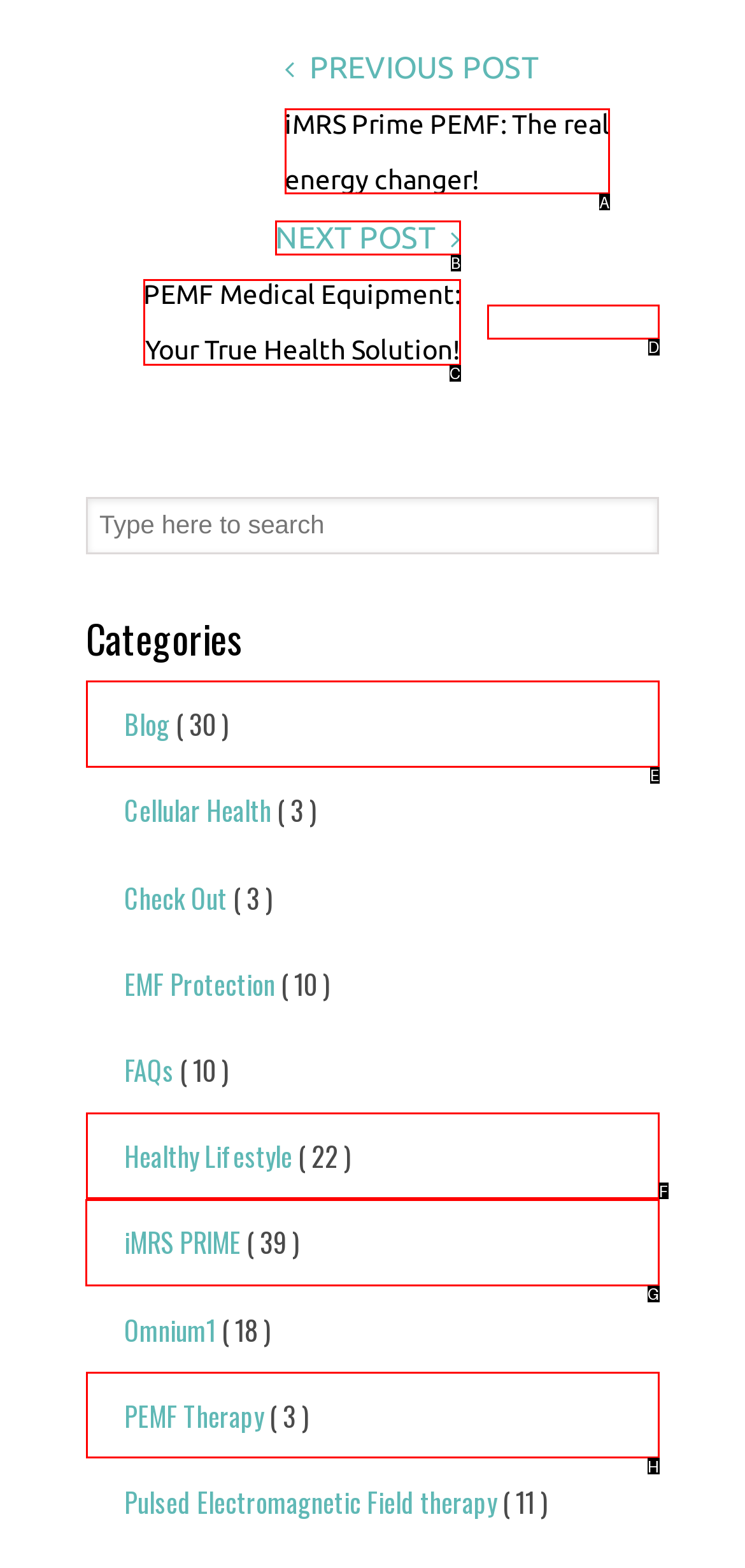Choose the HTML element to click for this instruction: Learn about iMRS PRIME Answer with the letter of the correct choice from the given options.

G